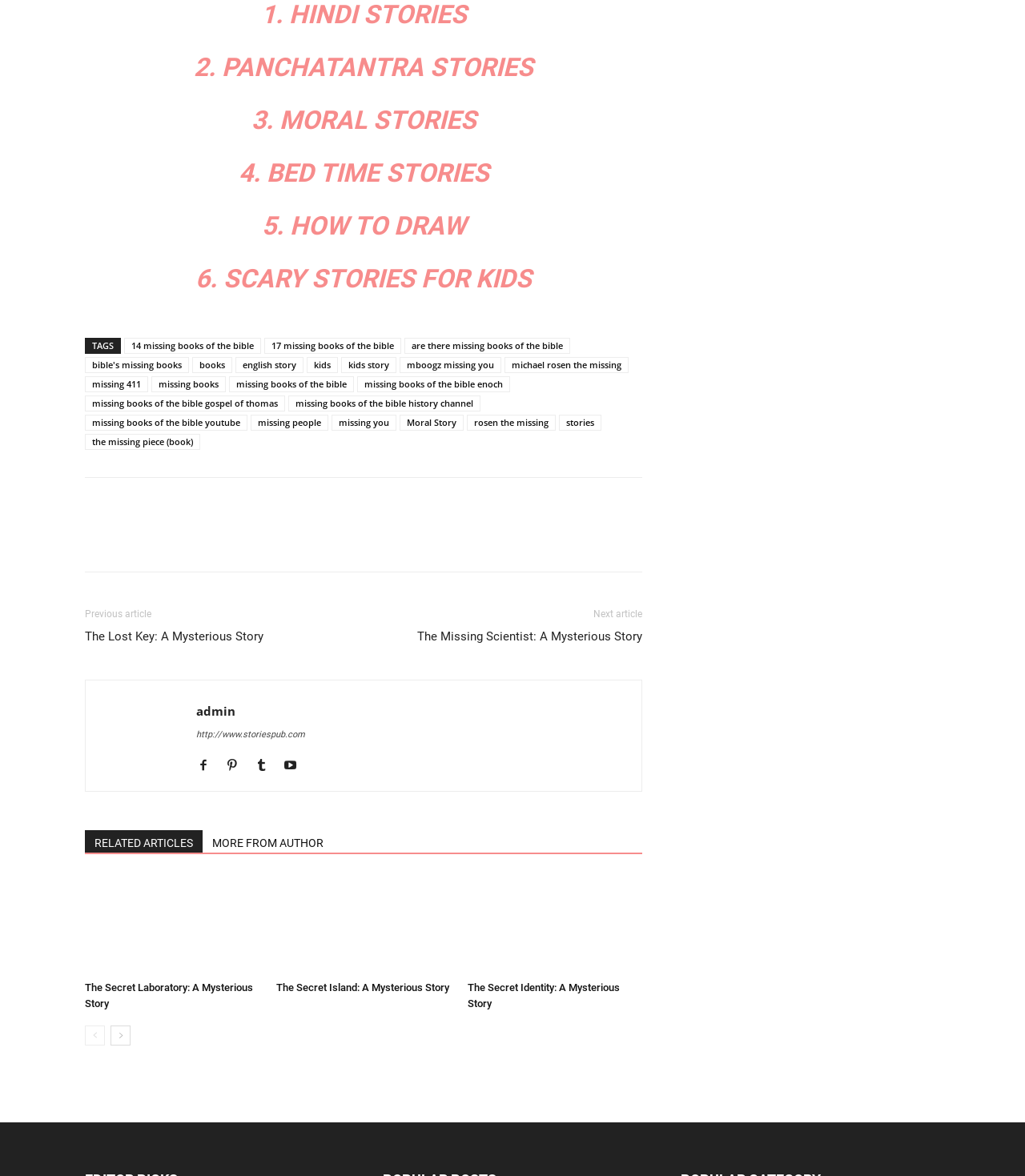For the following element description, predict the bounding box coordinates in the format (top-left x, top-left y, bottom-right x, bottom-right y). All values should be floating point numbers between 0 and 1. Description: 4. Bed Time Stories

[0.232, 0.062, 0.477, 0.088]